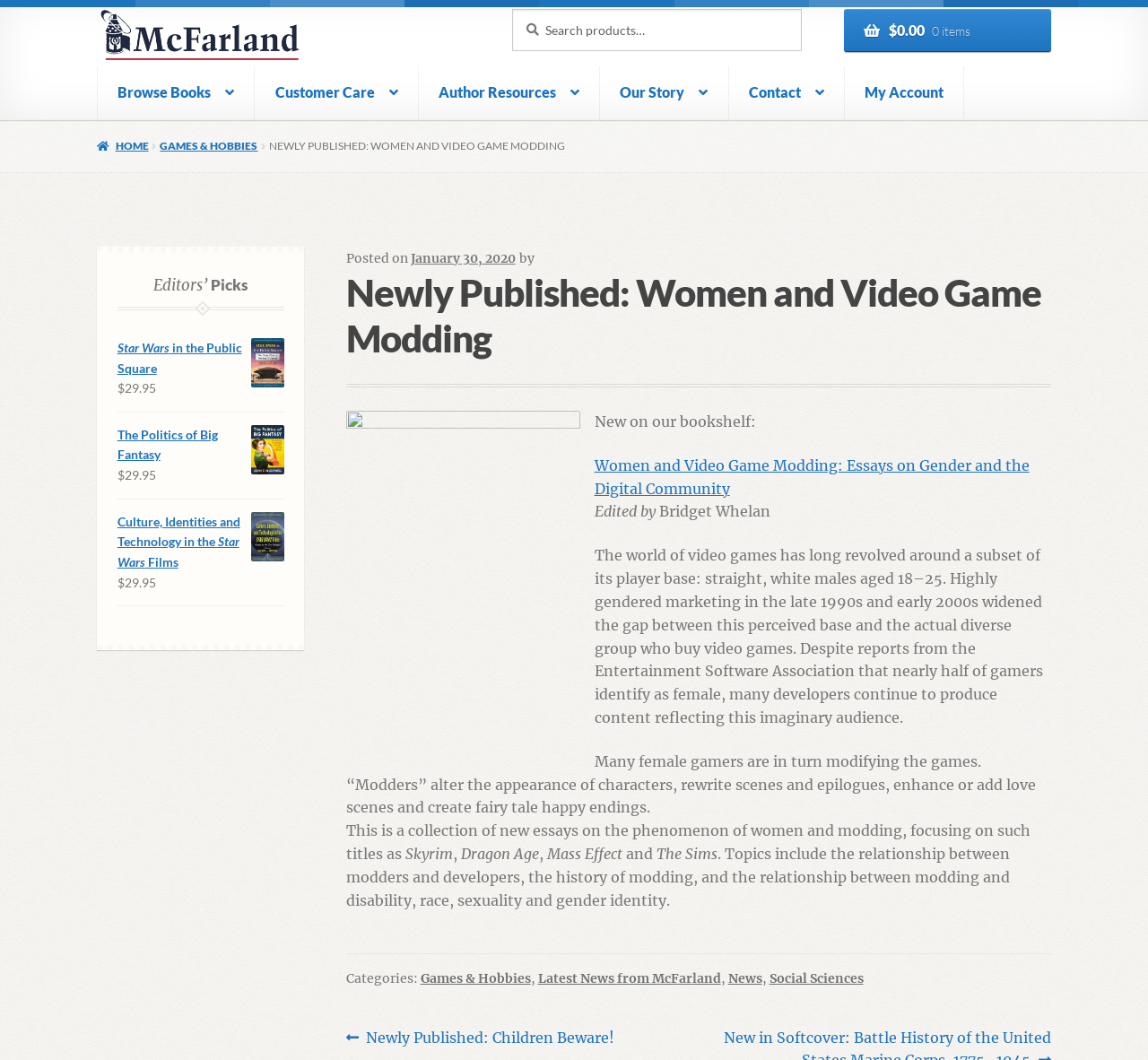Please determine the bounding box coordinates for the element that should be clicked to follow these instructions: "Search for a book".

[0.446, 0.008, 0.699, 0.048]